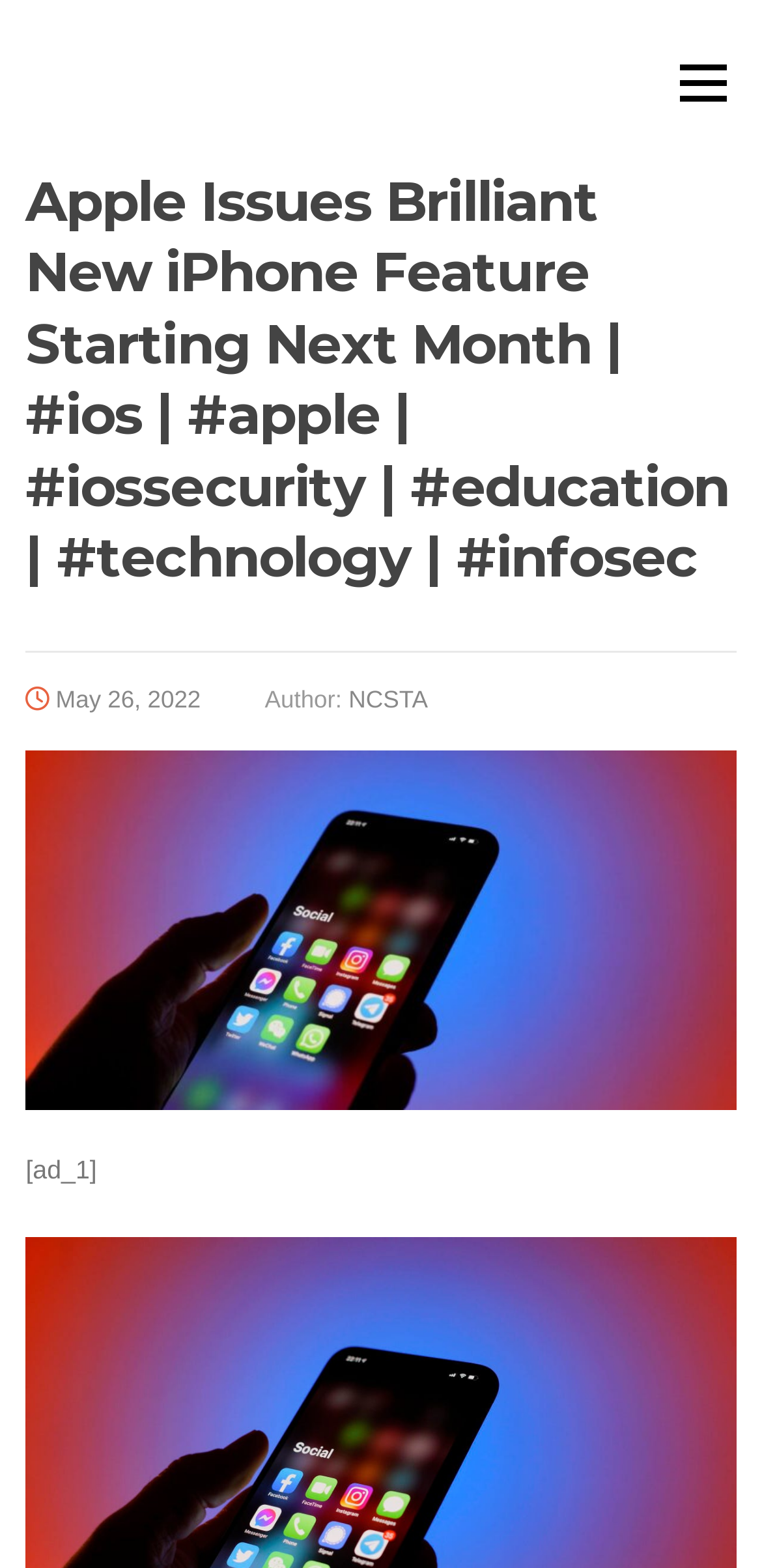Give a full account of the webpage's elements and their arrangement.

The webpage appears to be an article about a new iPhone feature announced by Apple. At the top right corner, there is a "Menu" link. Below the menu, the title of the article "Apple Issues Brilliant New iPhone Feature Starting Next Month" is prominently displayed as a heading. The title also includes several hashtags related to iOS, Apple, security, education, technology, and infosec.

To the right of the title, there is a link showing the date "May 26, 2022", which is likely the publication date of the article. Next to the date, the author's name "NCSTA" is mentioned as a link. 

Below the title and date section, there is a small text "[ad_1]" which seems to be an advertisement indicator. The rest of the webpage likely contains the article's content, but the details are not provided in the accessibility tree.